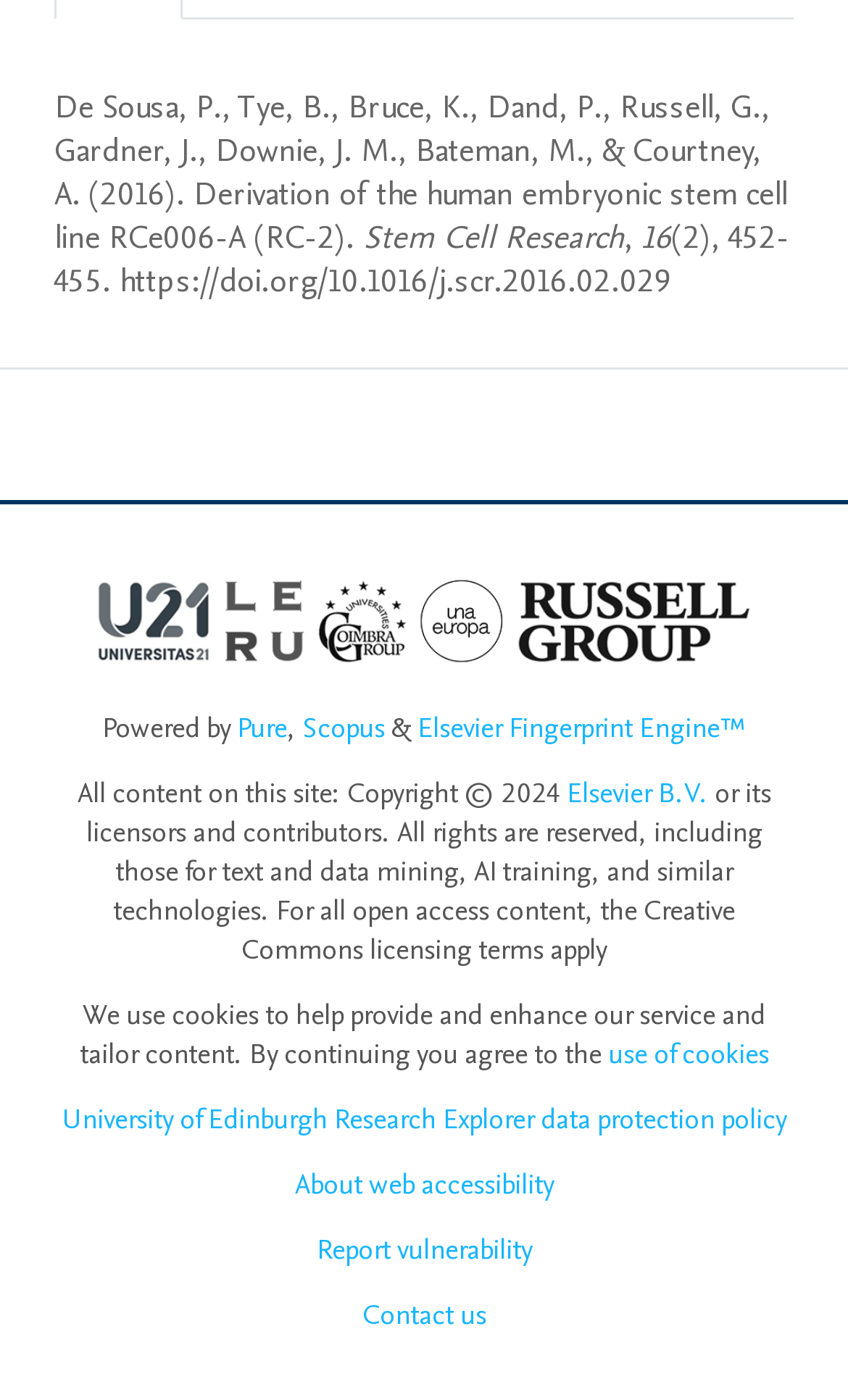Provide the bounding box coordinates for the area that should be clicked to complete the instruction: "Read about data protection policy".

[0.073, 0.786, 0.927, 0.813]